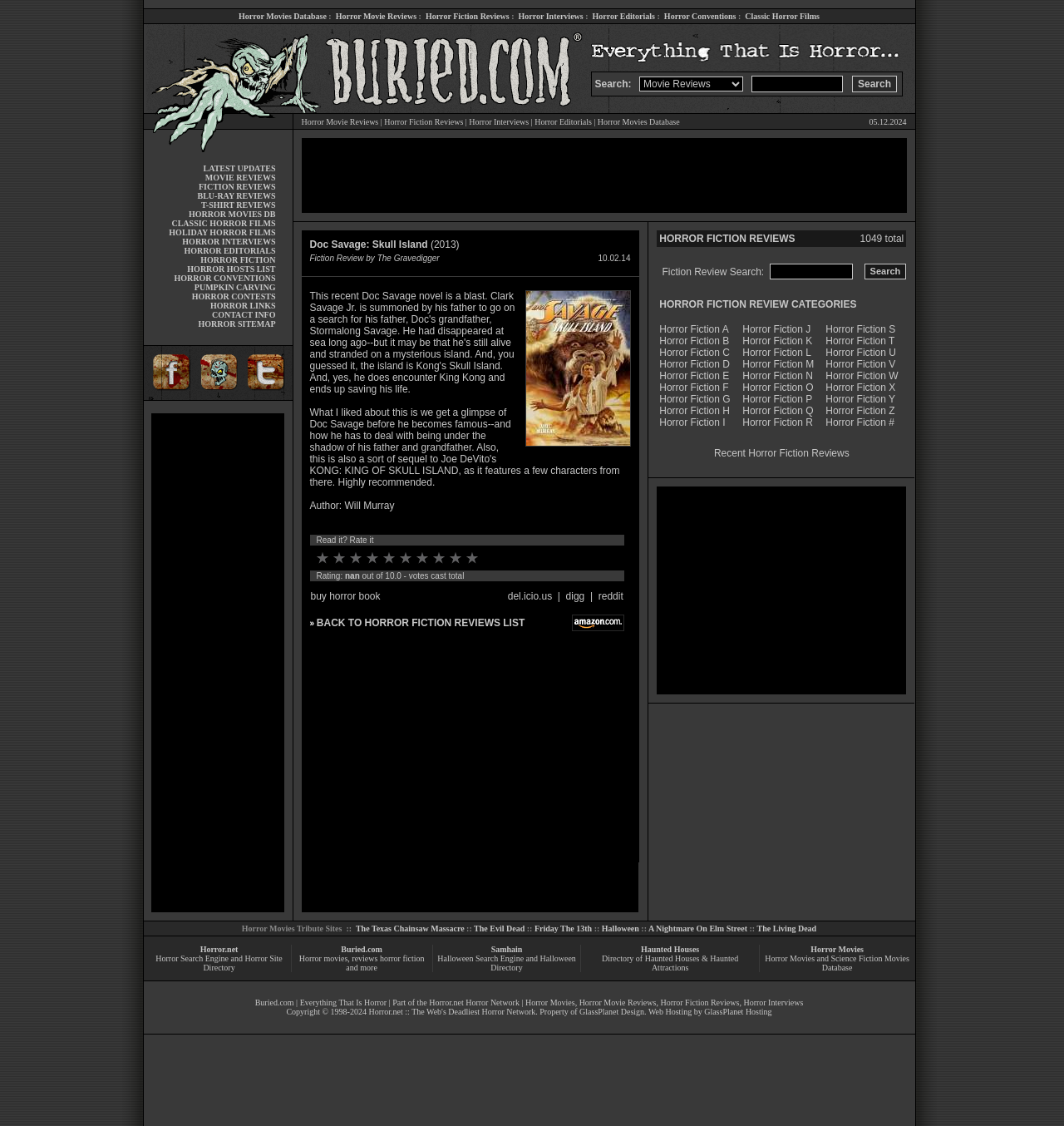Please give a concise answer to this question using a single word or phrase: 
What is the name of the website?

Buried.com